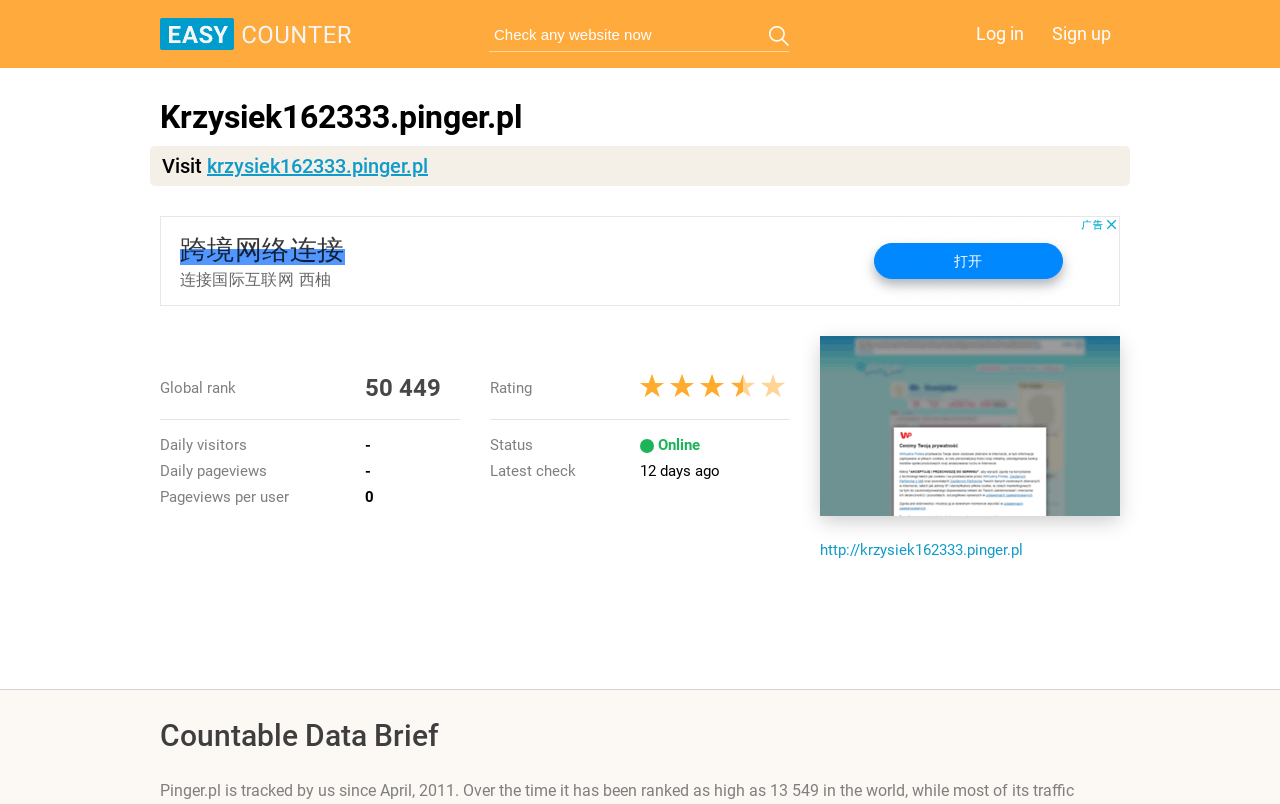Look at the image and answer the question in detail:
How many days ago was krzysiek162333.pinger.pl last checked?

I found the answer by looking at the table with the column headers 'Latest check' and '12 days ago'. The value '12 days ago' is in the second column, which corresponds to the time when krzysiek162333.pinger.pl was last checked.